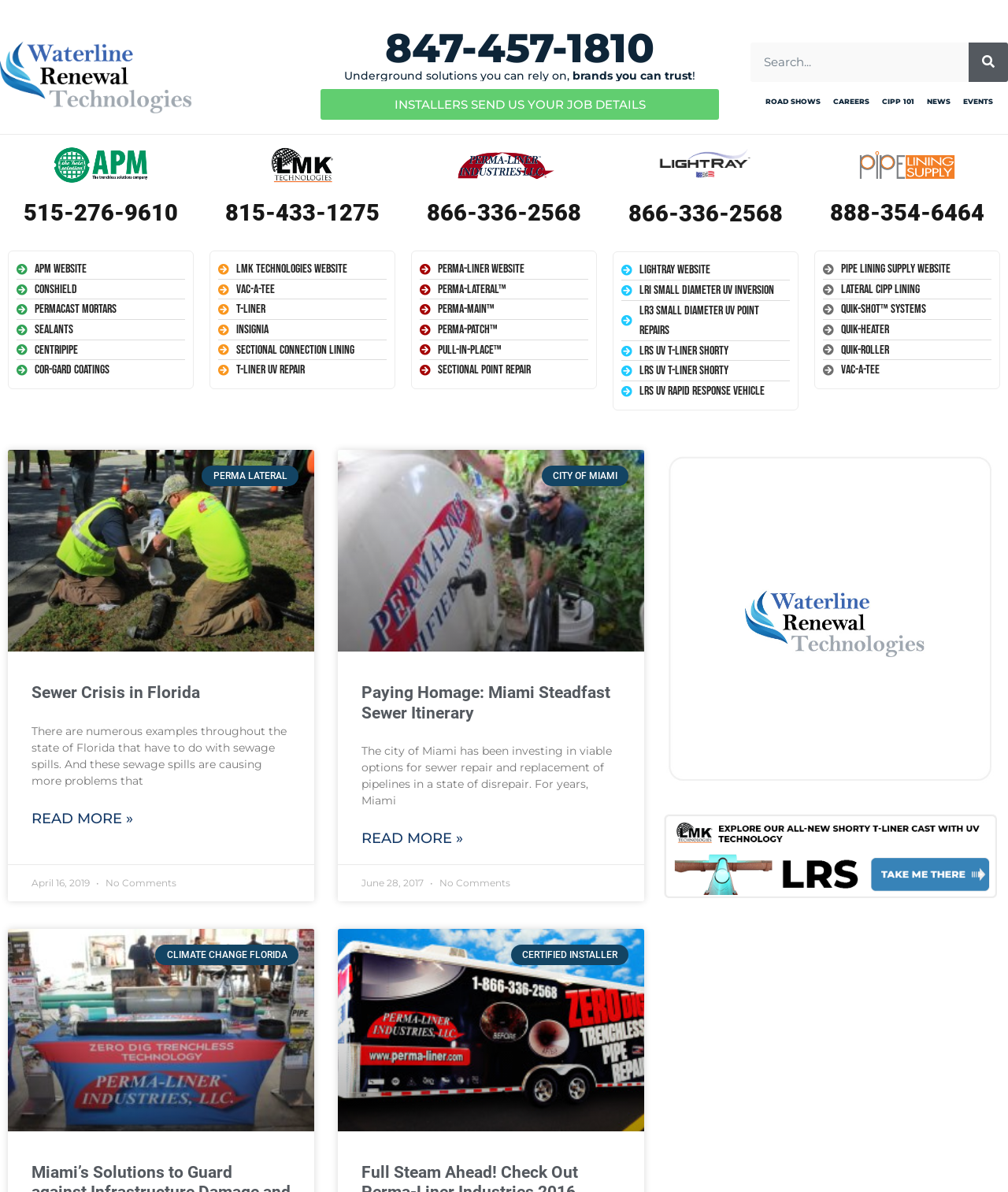Give a one-word or short phrase answer to this question: 
What is the phone number for Underground solutions?

847-457-1810